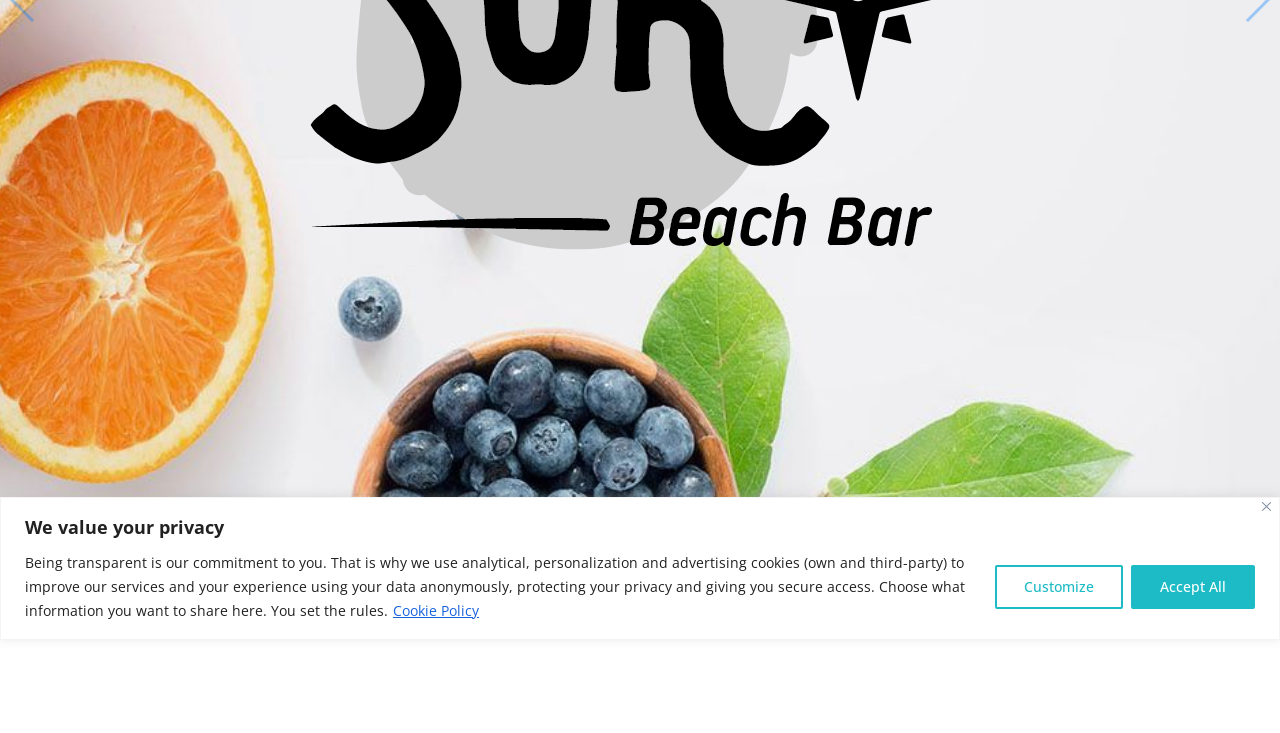Using the format (top-left x, top-left y, bottom-right x, bottom-right y), and given the element description, identify the bounding box coordinates within the screenshot: Accept All

[0.884, 0.77, 0.98, 0.83]